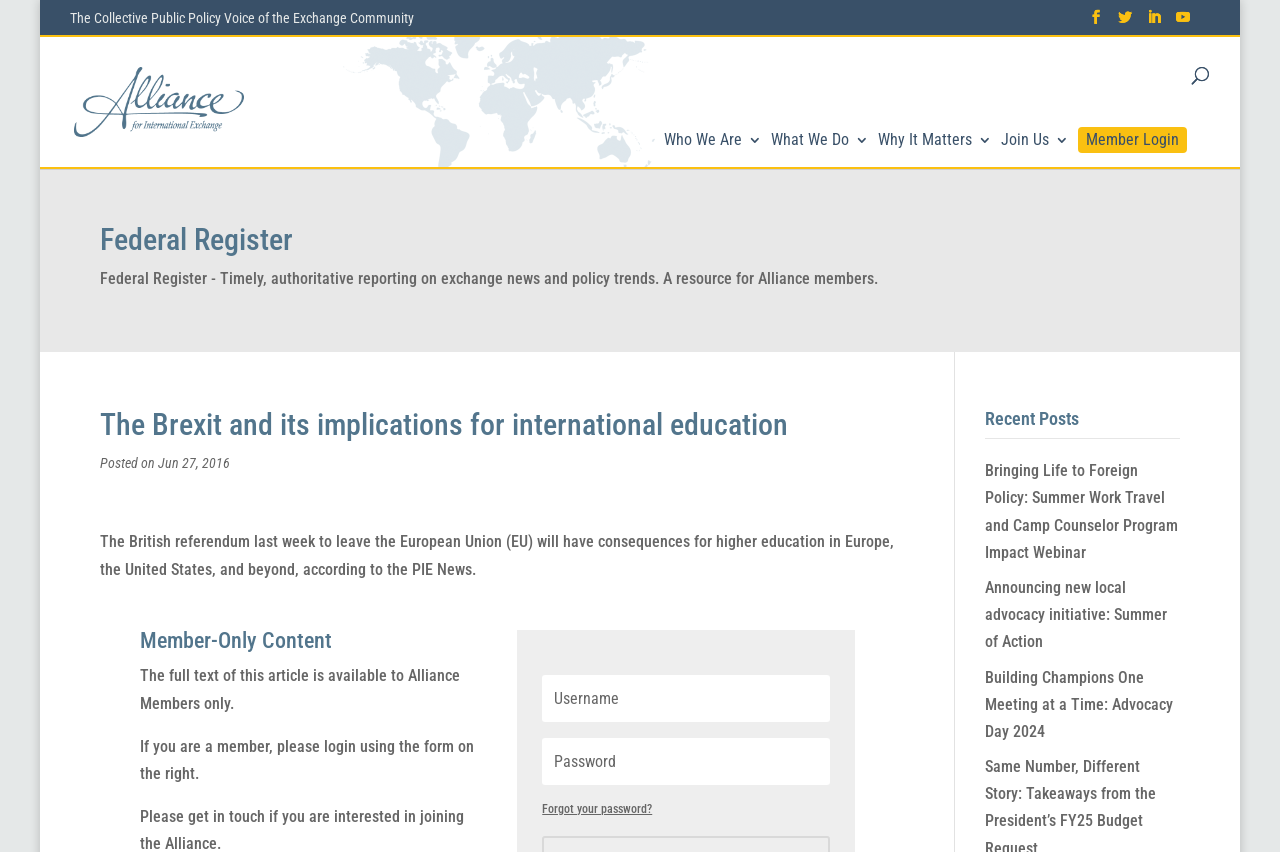Answer in one word or a short phrase: 
What is the category of the posts in the right sidebar?

Recent Posts